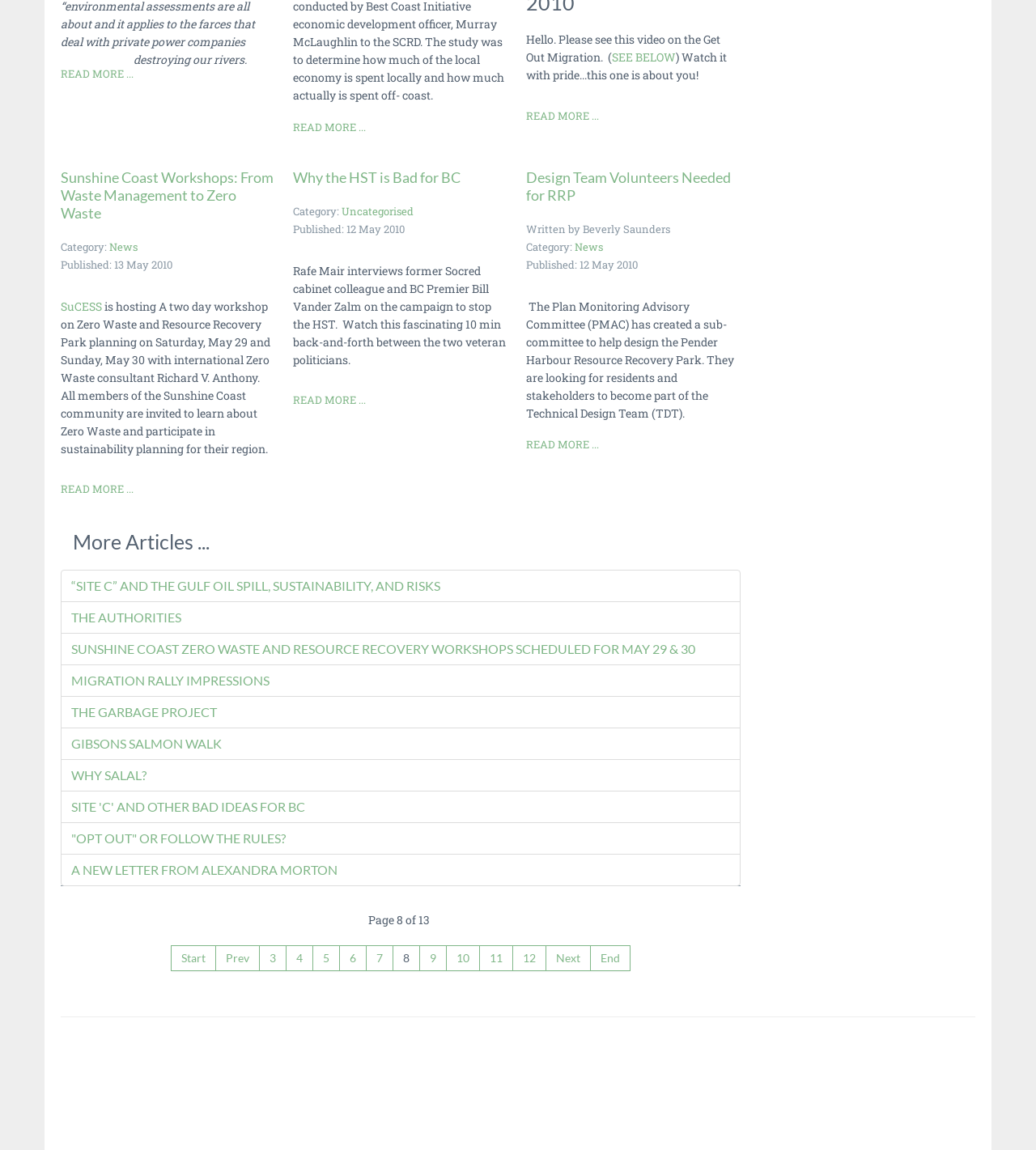What is the topic of the first article? Please answer the question using a single word or phrase based on the image.

Sunshine Coast Workshops